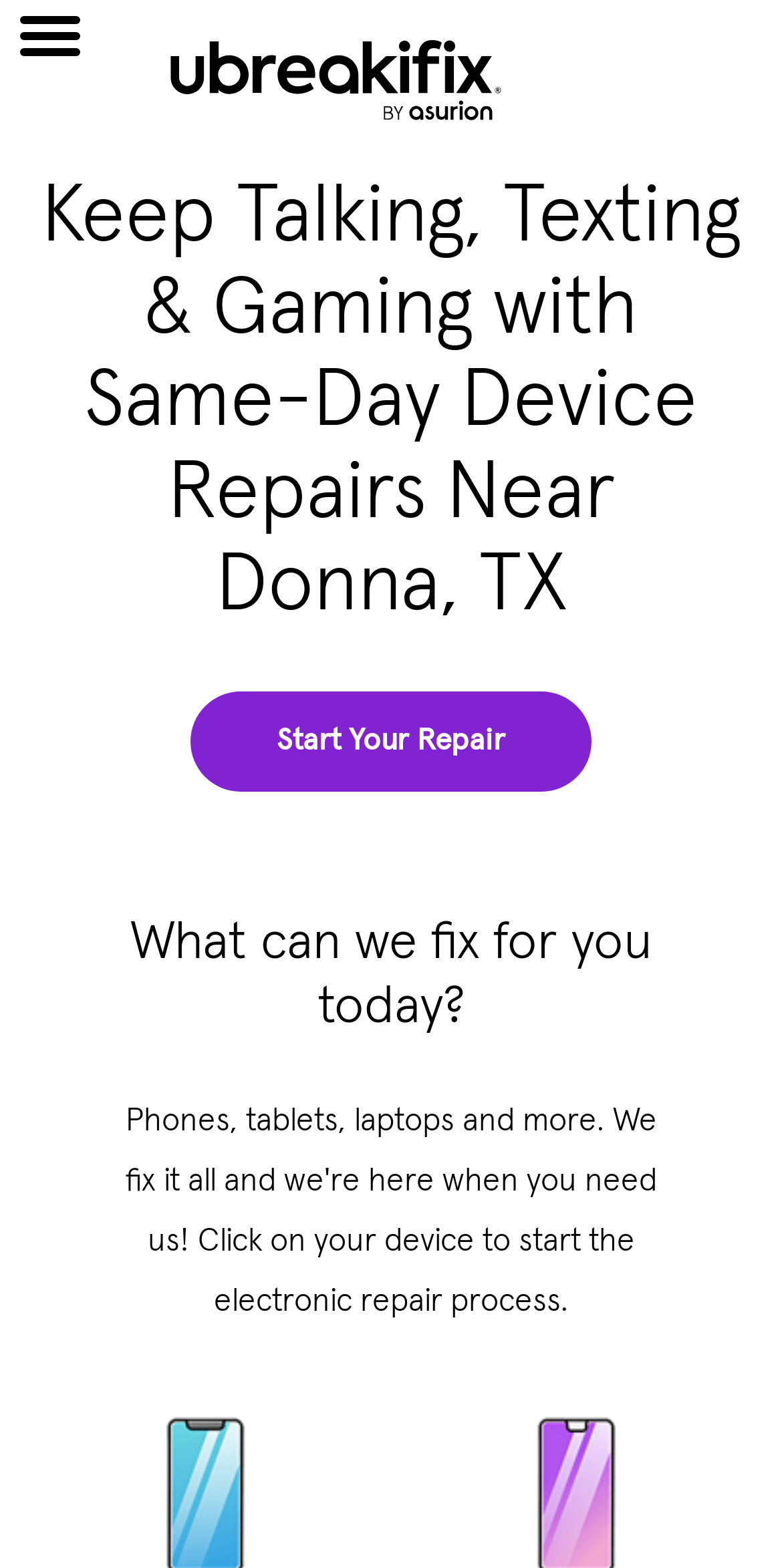What is the purpose of the 'Call' button?
Carefully analyze the image and provide a thorough answer to the question.

The 'Call' button is likely intended to allow users to contact the repair service directly, possibly to inquire about their services or schedule a repair.